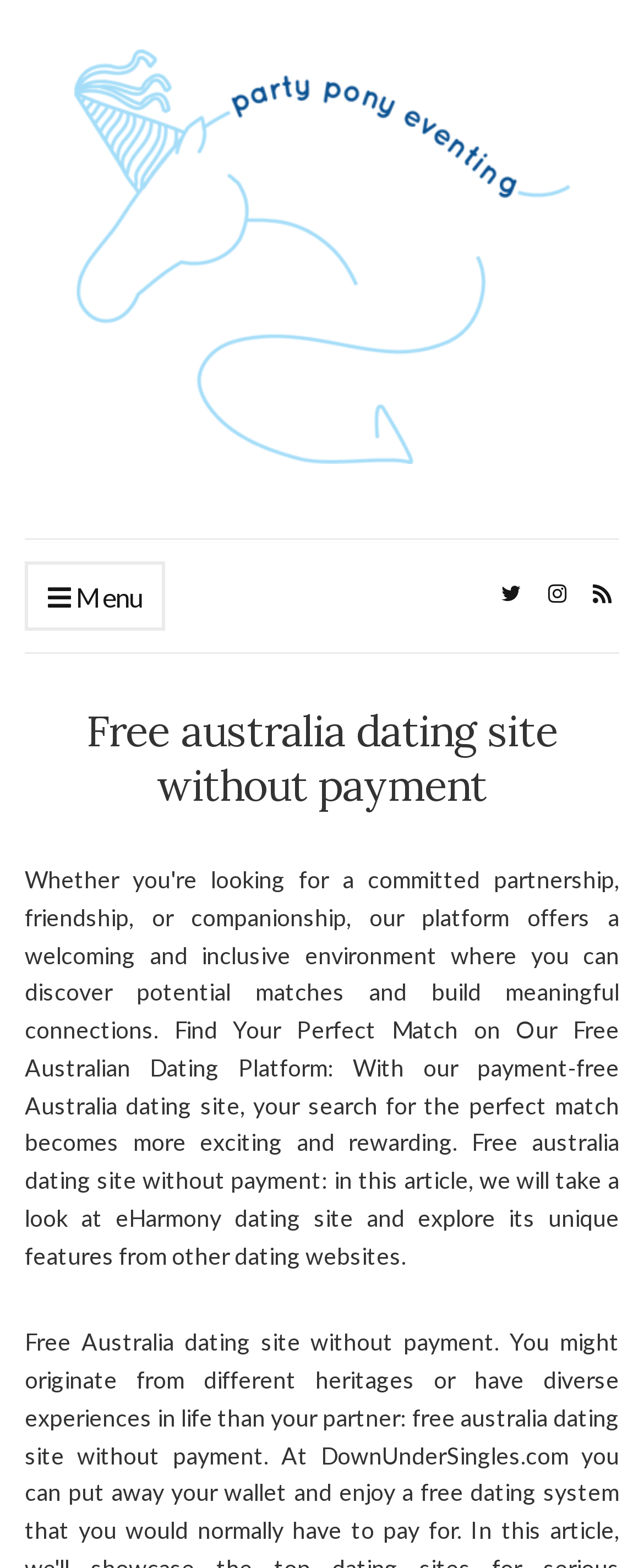What is the main heading of the content section?
Give a detailed response to the question by analyzing the screenshot.

The heading element with the text 'Free australia dating site without payment' is located below the top navigation bar and appears to be the main heading of the content section, indicating that the website is focused on providing free dating services in Australia.